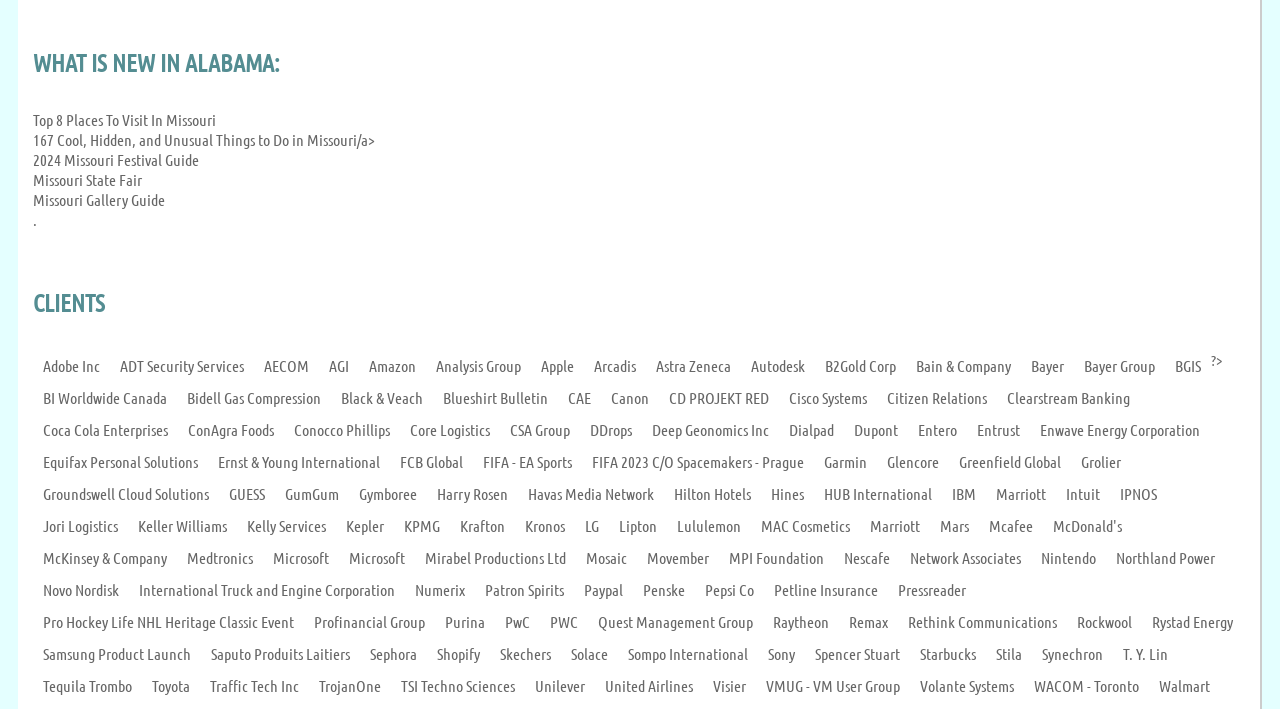What is the format of the links under the 'CLIENTS' heading?
Provide a detailed answer to the question, using the image to inform your response.

The links under the 'CLIENTS' heading are all company names, such as 'Adobe Inc', 'Amazon', 'Apple', and so on, which suggests that they are meant to represent the clients of the organization or company.